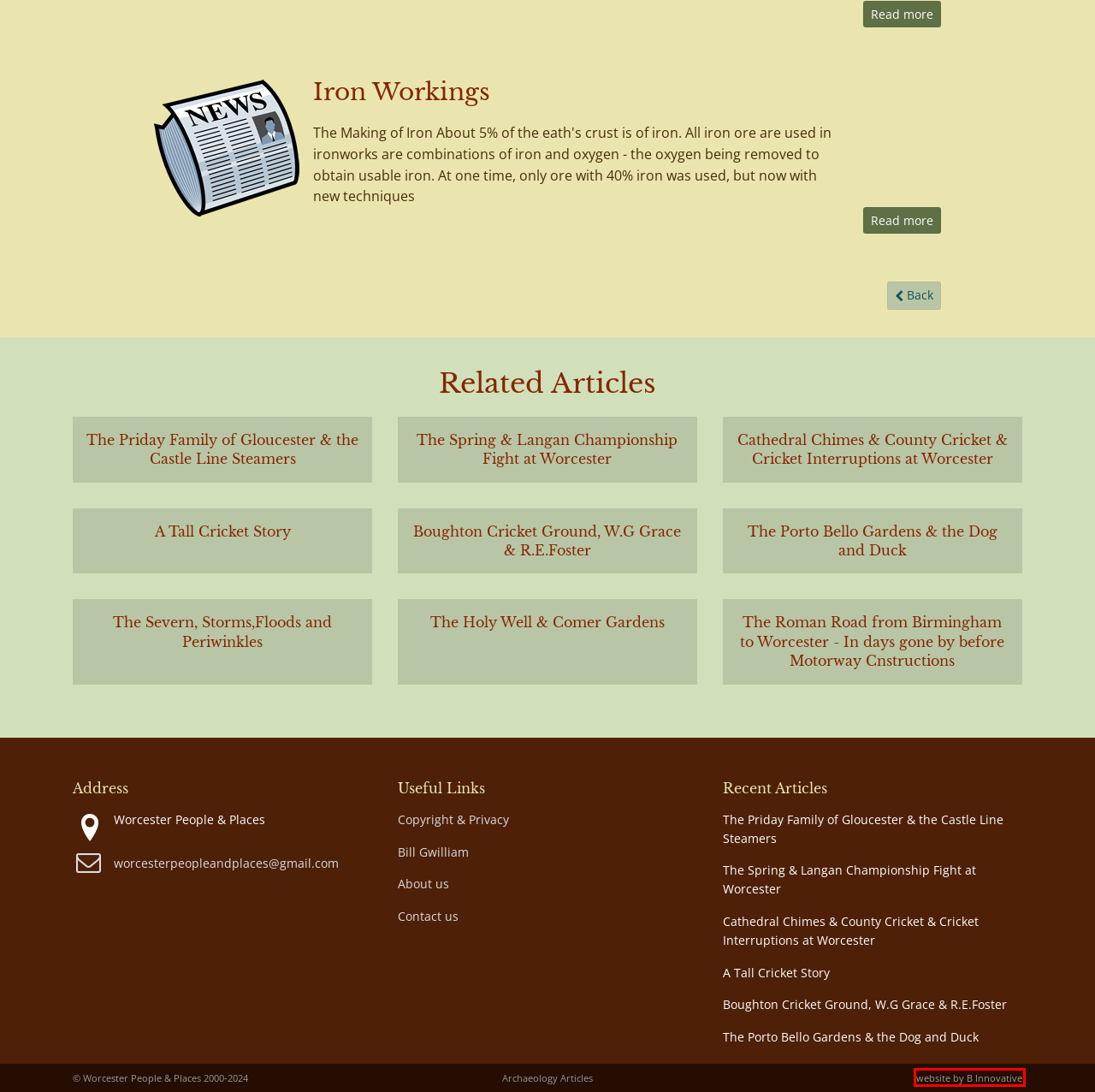A screenshot of a webpage is given with a red bounding box around a UI element. Choose the description that best matches the new webpage shown after clicking the element within the red bounding box. Here are the candidates:
A. The Spring & Langan Championship Fight at Worcester - Worcester
B. Cathedral Chimes & County Cricket & Cricket Interruptions at Worcester - Worcester
C. The Porto Bello Gardens & the Dog and Duck - Worcester
D. Web Developers Worcester & Hereford | Web Designers Kidderminster & Stourport-on-Severn
E. The Priday Family of Gloucester & the  Castle Line Steamers - Worcester
F. The Holy Well & Comer Gardens - Worcester
G. The Severn, Storms,Floods and Periwinkles - Worcester
H. A Tall Cricket Story - Worcester

D